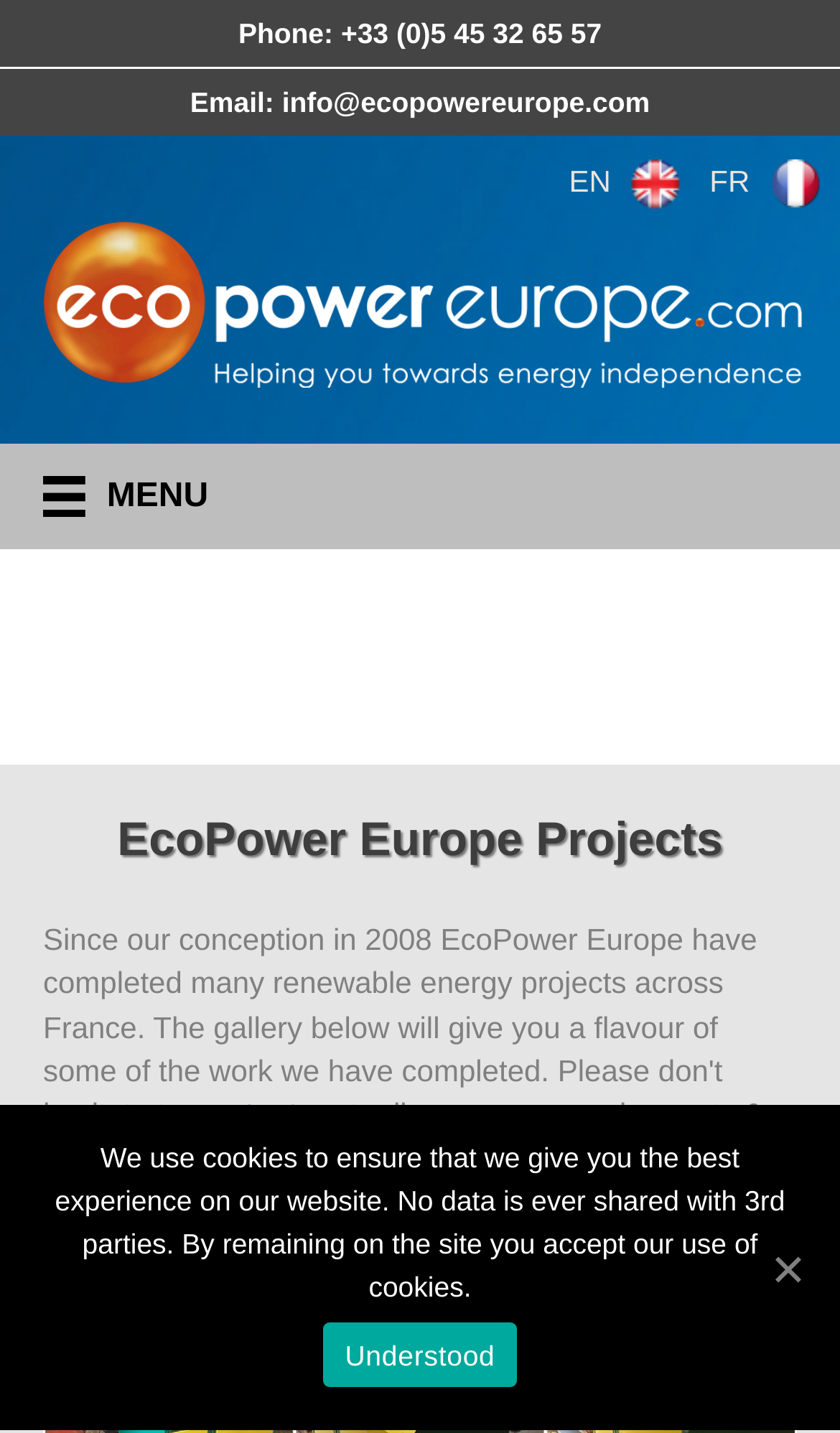What is the phone number to contact EcoPower Europe?
Please analyze the image and answer the question with as much detail as possible.

I found the phone number by looking at the link element with the text '+33 (0)5 45 32 65 57' which is located at the top of the webpage.